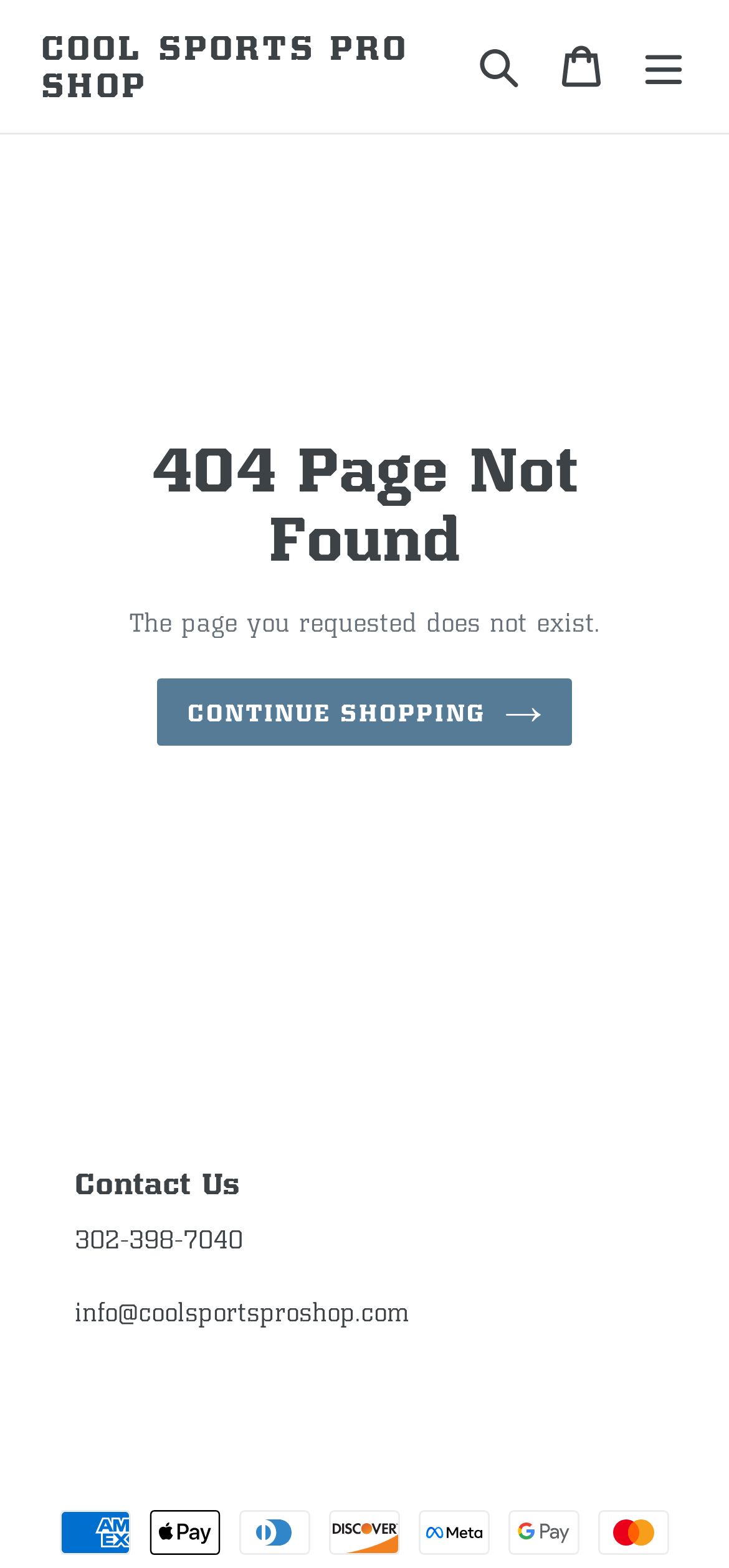What is the link to continue shopping?
Kindly give a detailed and elaborate answer to the question.

I found the link by looking at the link element on the page, which has the text 'CONTINUE SHOPPING'. This link likely takes the user back to the shop's main page.